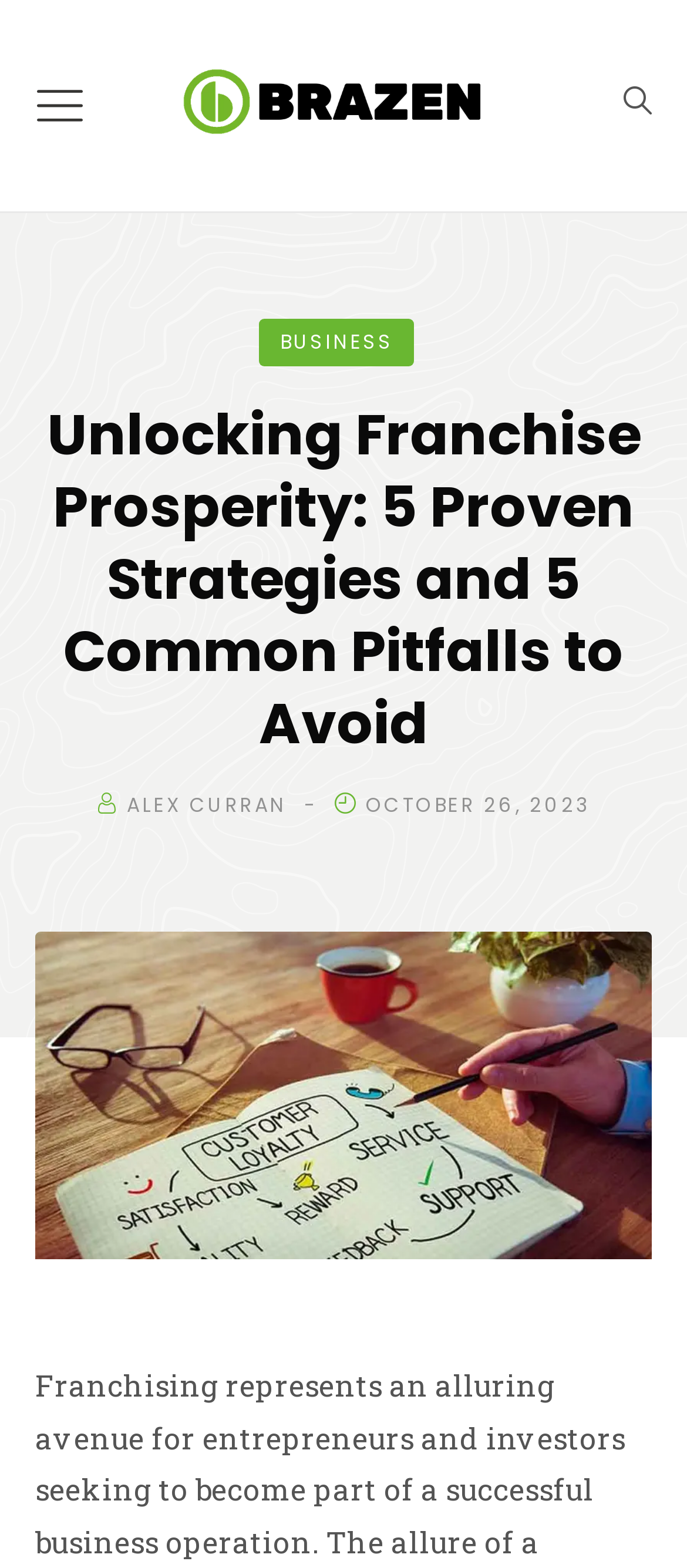When was the article published?
Ensure your answer is thorough and detailed.

I found the publication date by looking at the link element with the text 'OCTOBER 26, 2023' which is located below the author's name and has a time element associated with it.